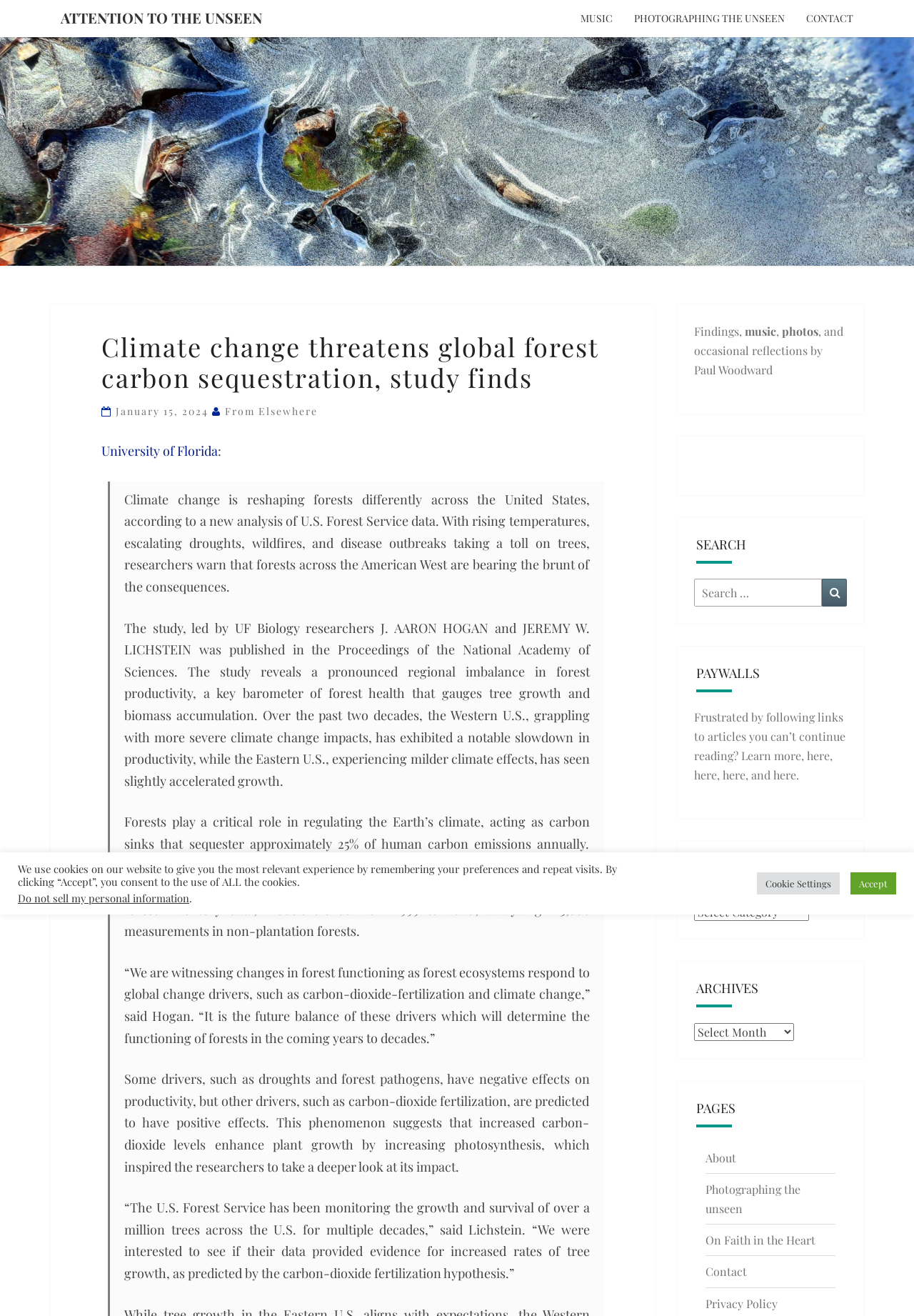What is the time period analyzed in the study?
From the image, respond using a single word or phrase.

1999 to 2020